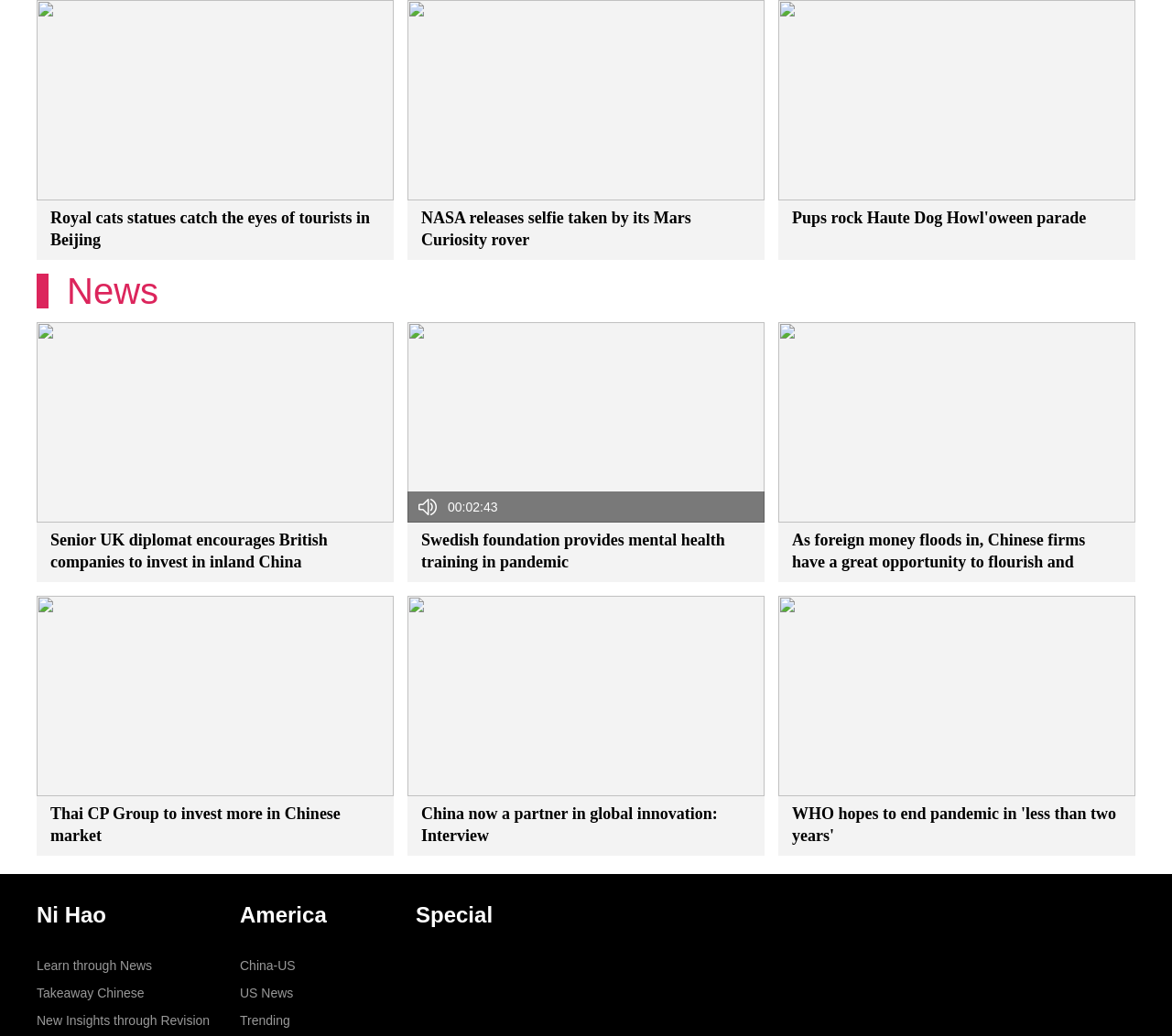Can you show the bounding box coordinates of the region to click on to complete the task described in the instruction: "Learn more about 'WHO hopes to end pandemic in less than two years'"?

[0.676, 0.765, 0.957, 0.808]